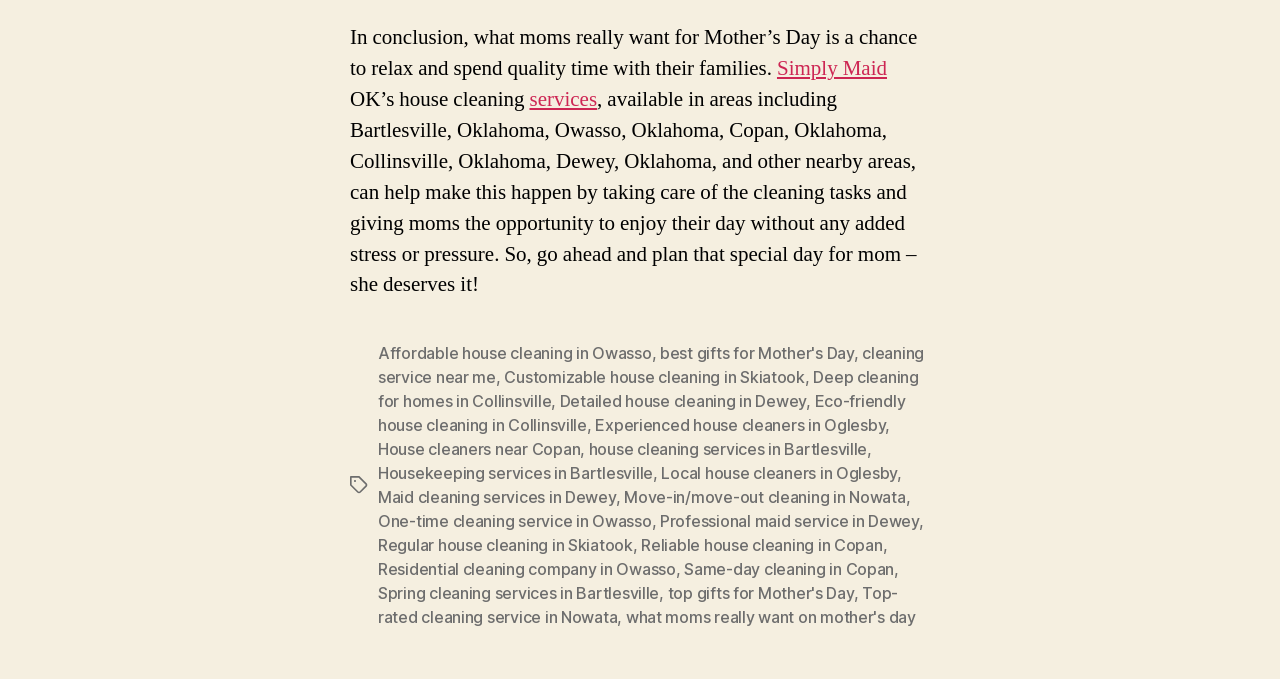What do moms really want on Mother's Day?
Please give a detailed and thorough answer to the question, covering all relevant points.

The webpage mentions that 'what moms really want for Mother’s Day is a chance to relax and spend quality time with their families.' This suggests that moms desire a break from their daily responsibilities and want to bond with their loved ones on this special day.